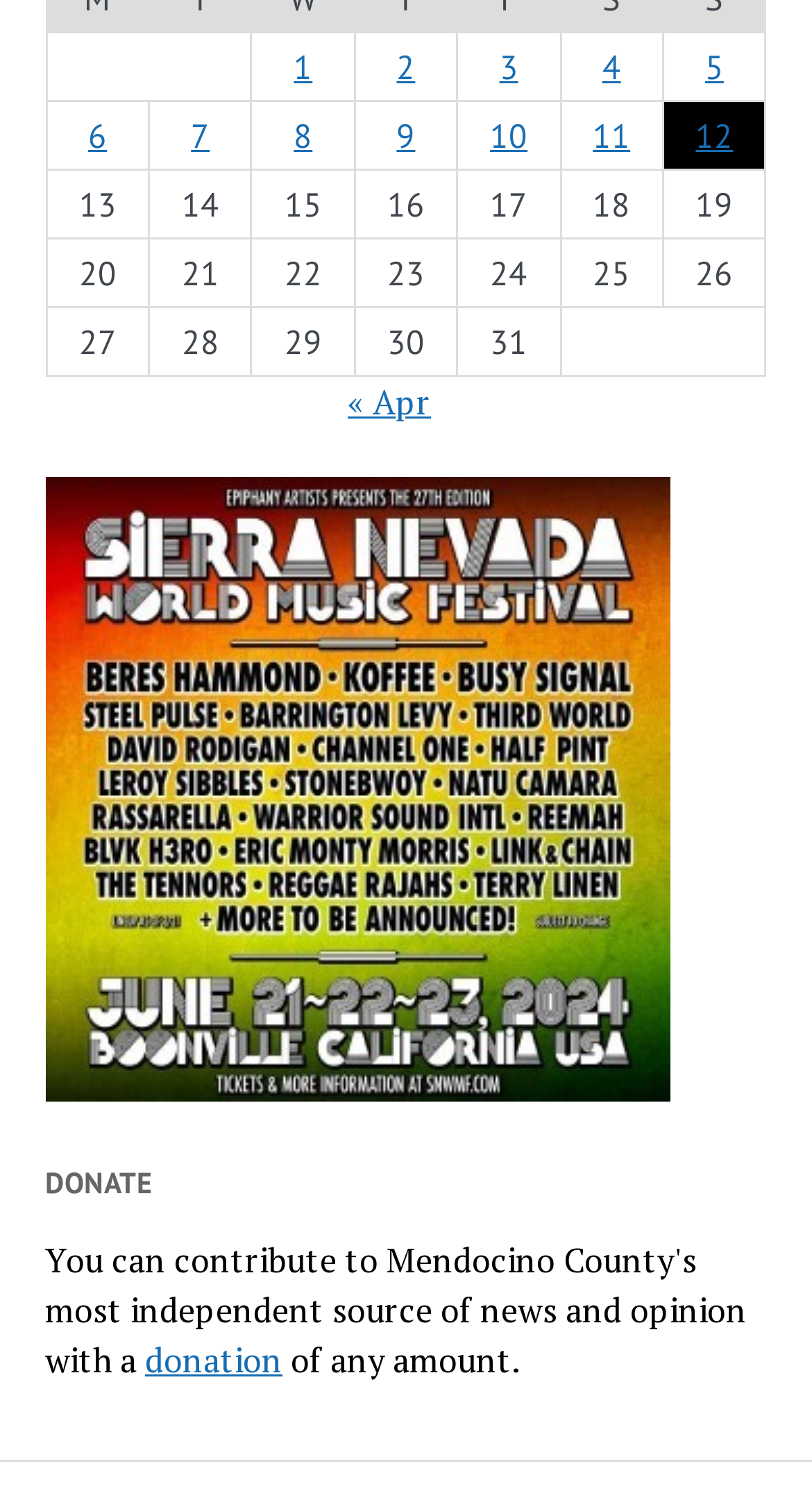Determine the bounding box coordinates for the HTML element described here: "3".

[0.615, 0.031, 0.638, 0.059]